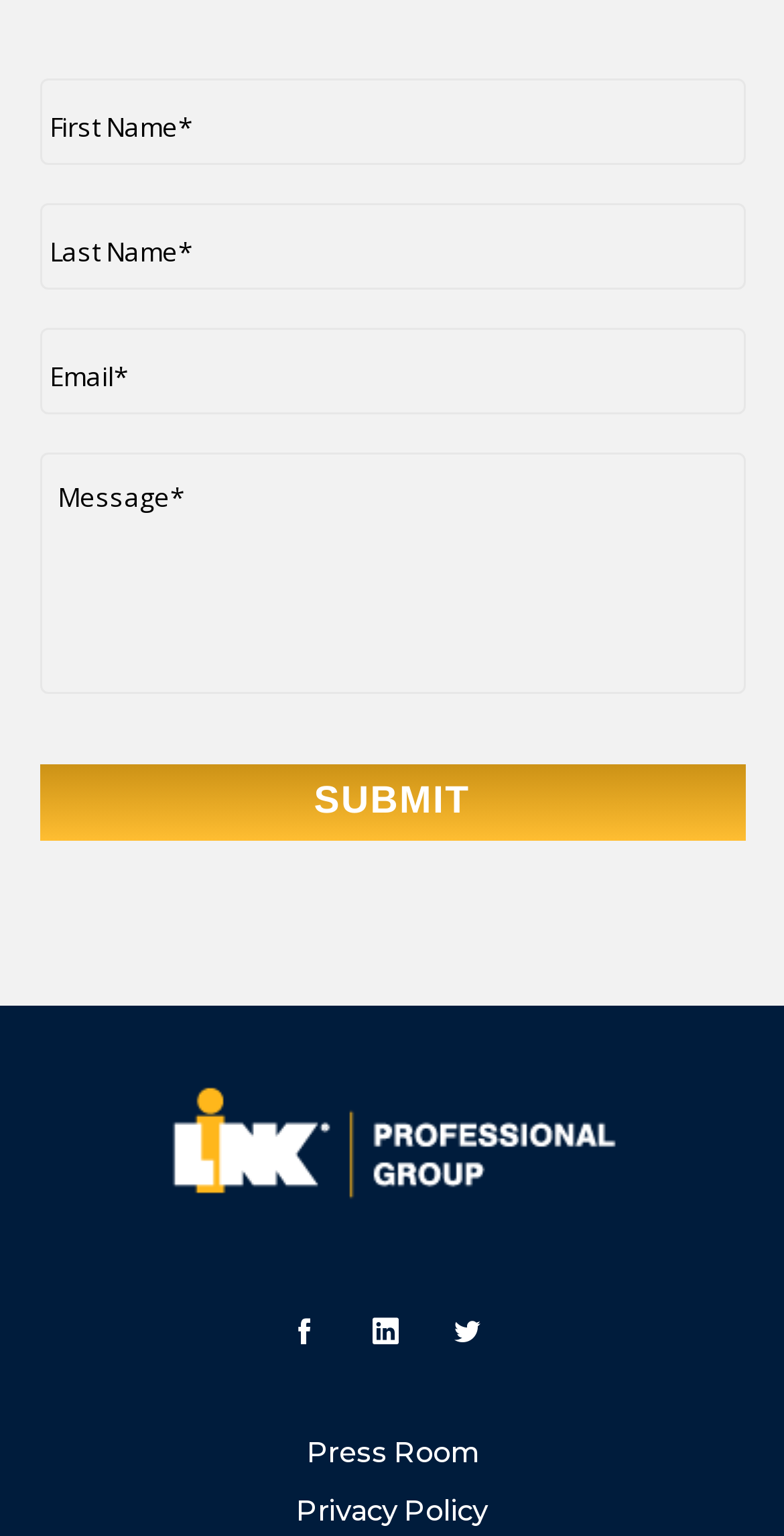Pinpoint the bounding box coordinates of the clickable element needed to complete the instruction: "Enter message". The coordinates should be provided as four float numbers between 0 and 1: [left, top, right, bottom].

[0.05, 0.295, 0.95, 0.452]